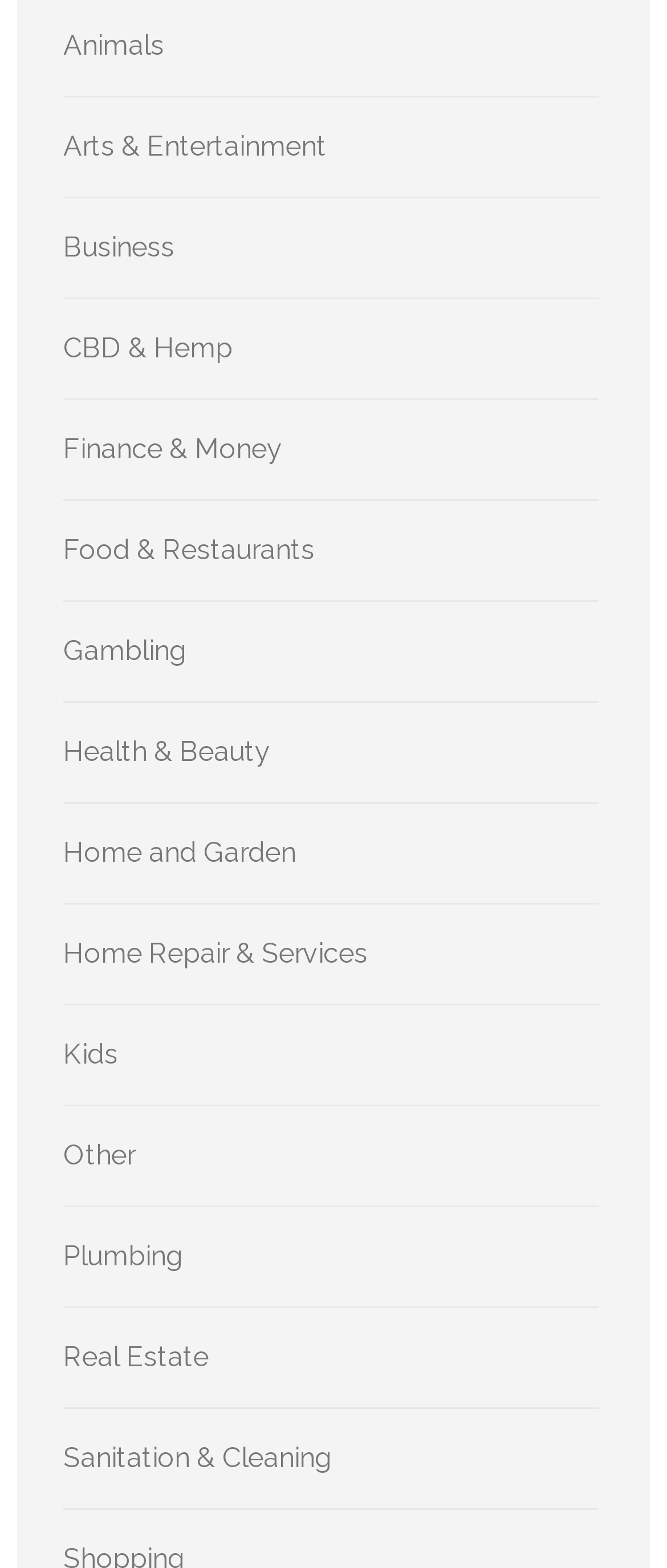Determine the bounding box coordinates of the region that needs to be clicked to achieve the task: "Explore Arts & Entertainment".

[0.095, 0.083, 0.49, 0.103]